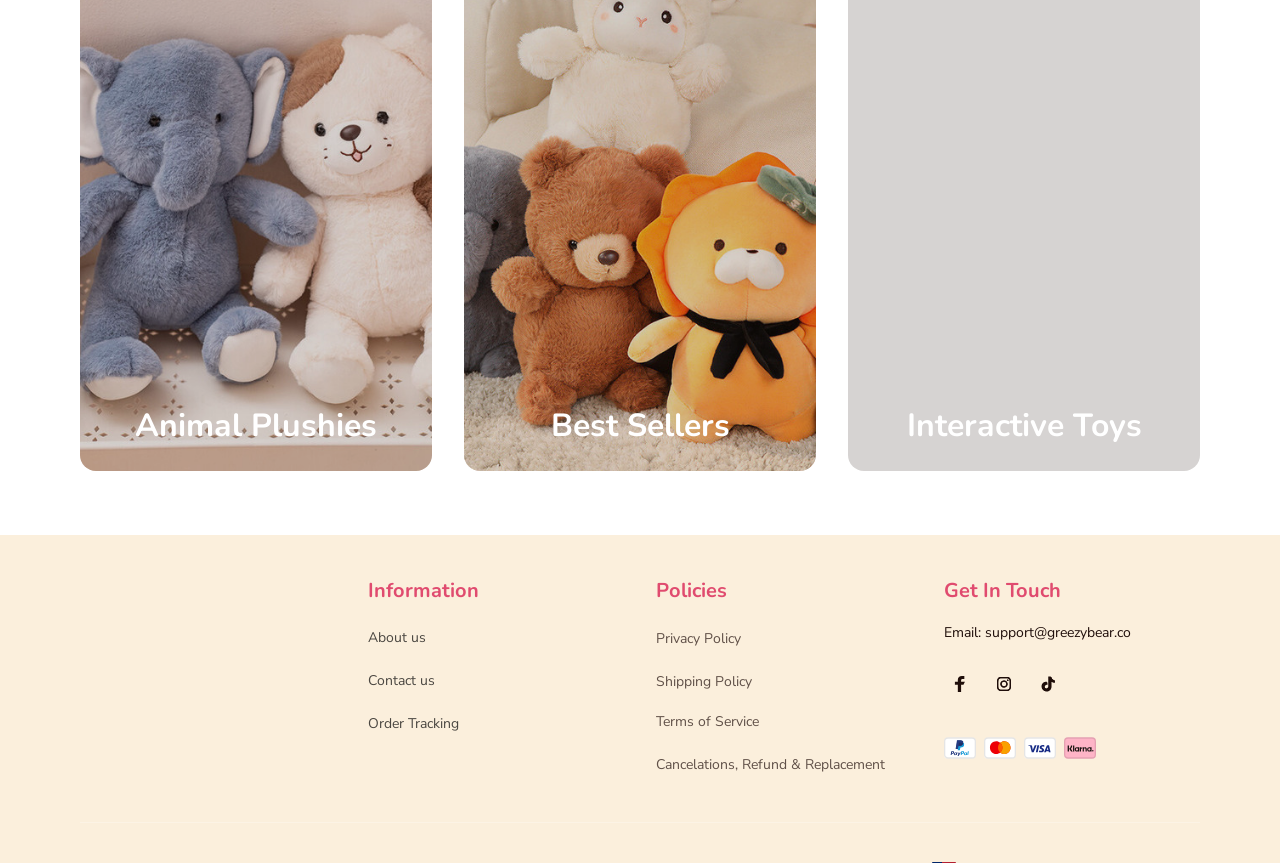What are the policies listed?
Relying on the image, give a concise answer in one word or a brief phrase.

Privacy Policy, Shipping Policy, Terms of Service, Cancelations, Refund & Replacement